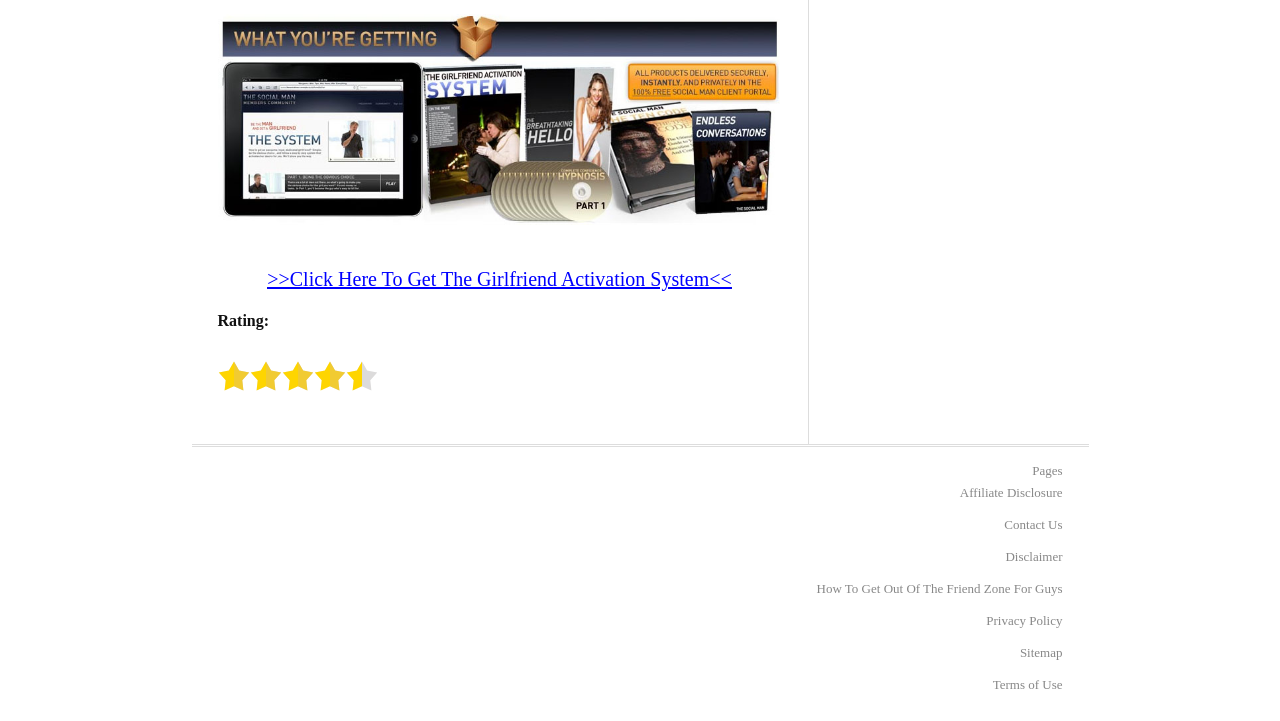Can you specify the bounding box coordinates for the region that should be clicked to fulfill this instruction: "Contact Us".

[0.785, 0.717, 0.83, 0.738]